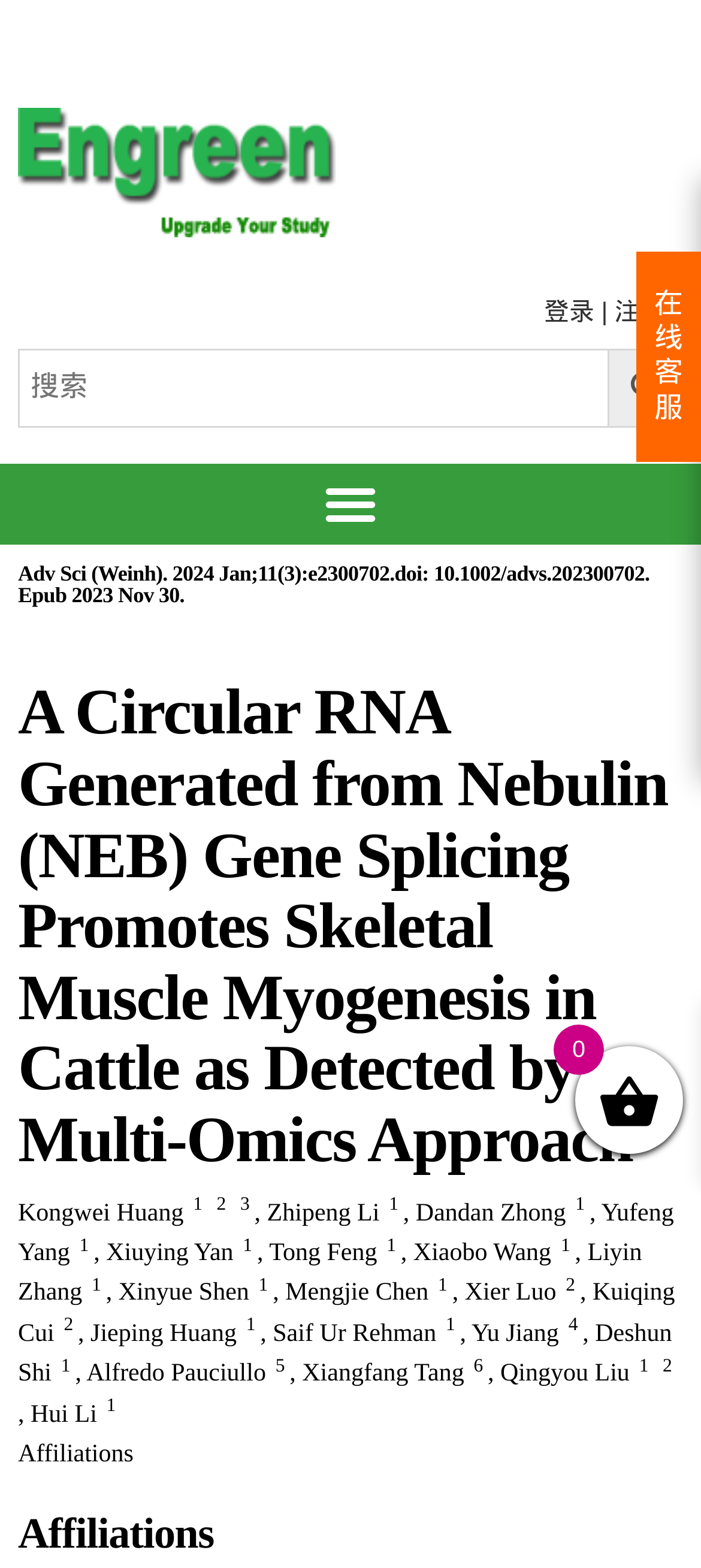Please indicate the bounding box coordinates for the clickable area to complete the following task: "toggle menu". The coordinates should be specified as four float numbers between 0 and 1, i.e., [left, top, right, bottom].

[0.442, 0.296, 0.558, 0.348]